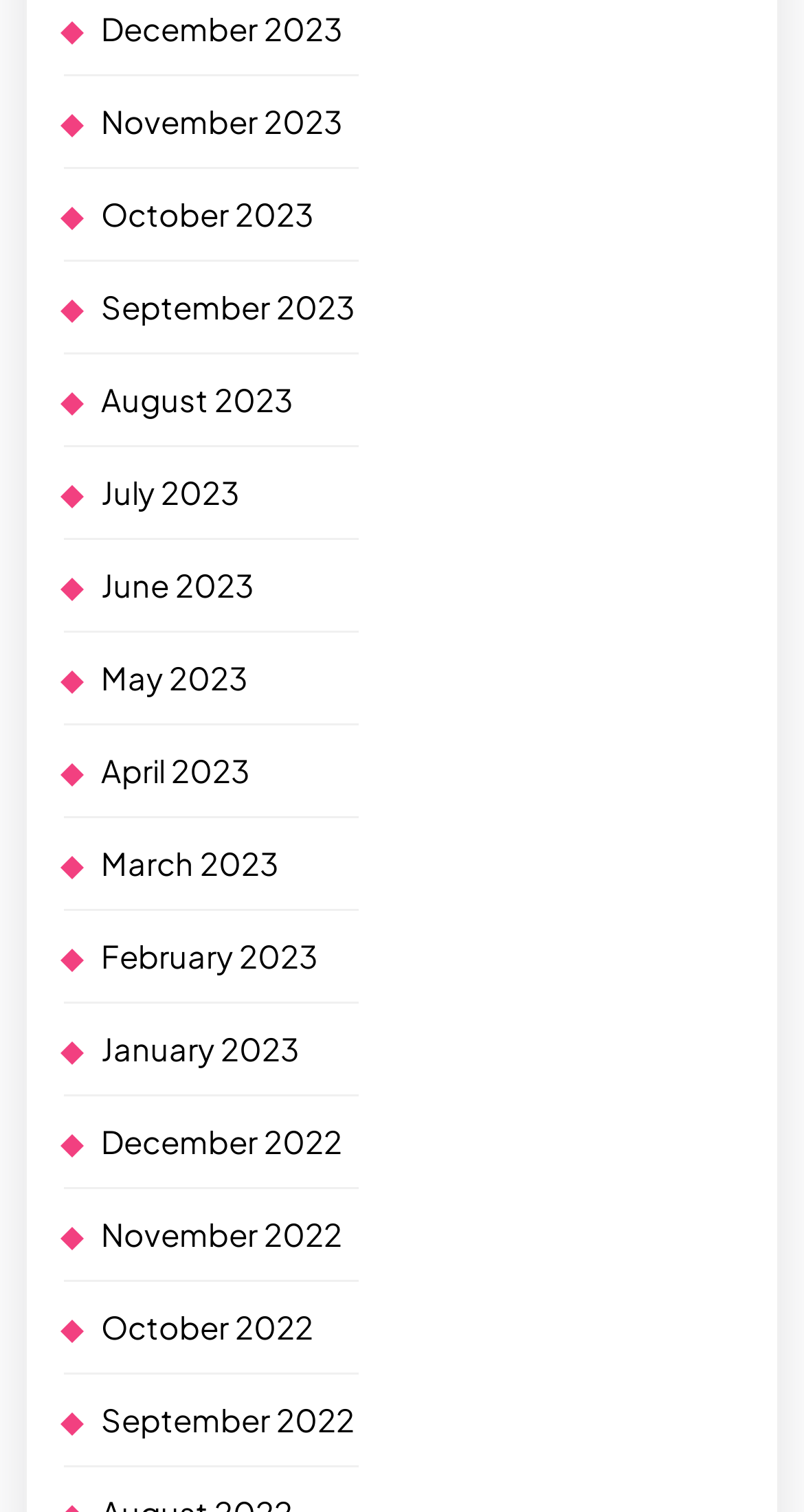What is the position of the 'June 2023' link?
Examine the image closely and answer the question with as much detail as possible.

I analyzed the bounding box coordinates of the links and found that the 'June 2023' link has a y1 coordinate of 0.373, which is the 7th smallest y1 coordinate among all the links. Therefore, it is positioned 7th from the top.